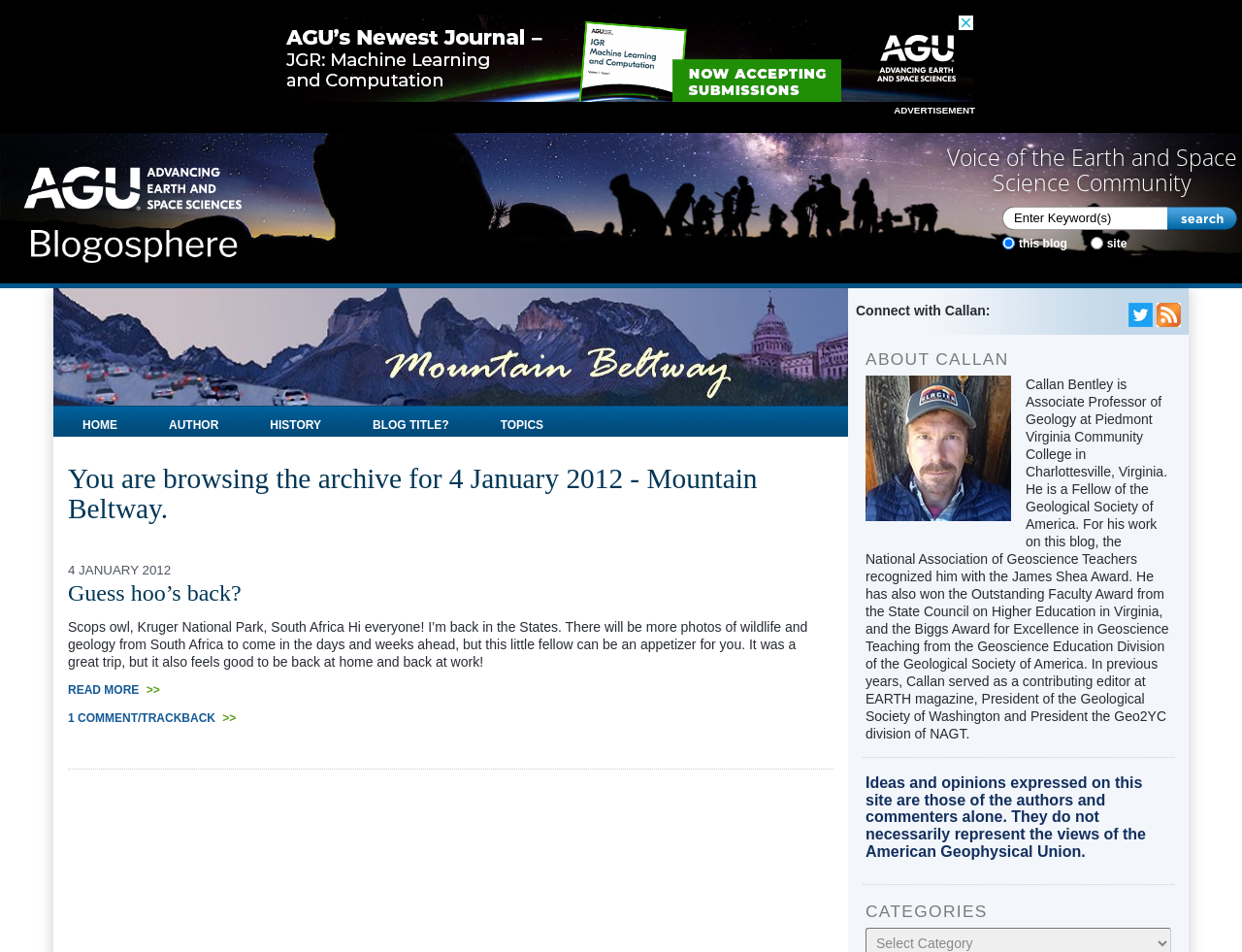Determine the bounding box coordinates of the clickable element to complete this instruction: "Click on the 'Mountain Beltway' link". Provide the coordinates in the format of four float numbers between 0 and 1, [left, top, right, bottom].

[0.043, 0.353, 0.683, 0.373]